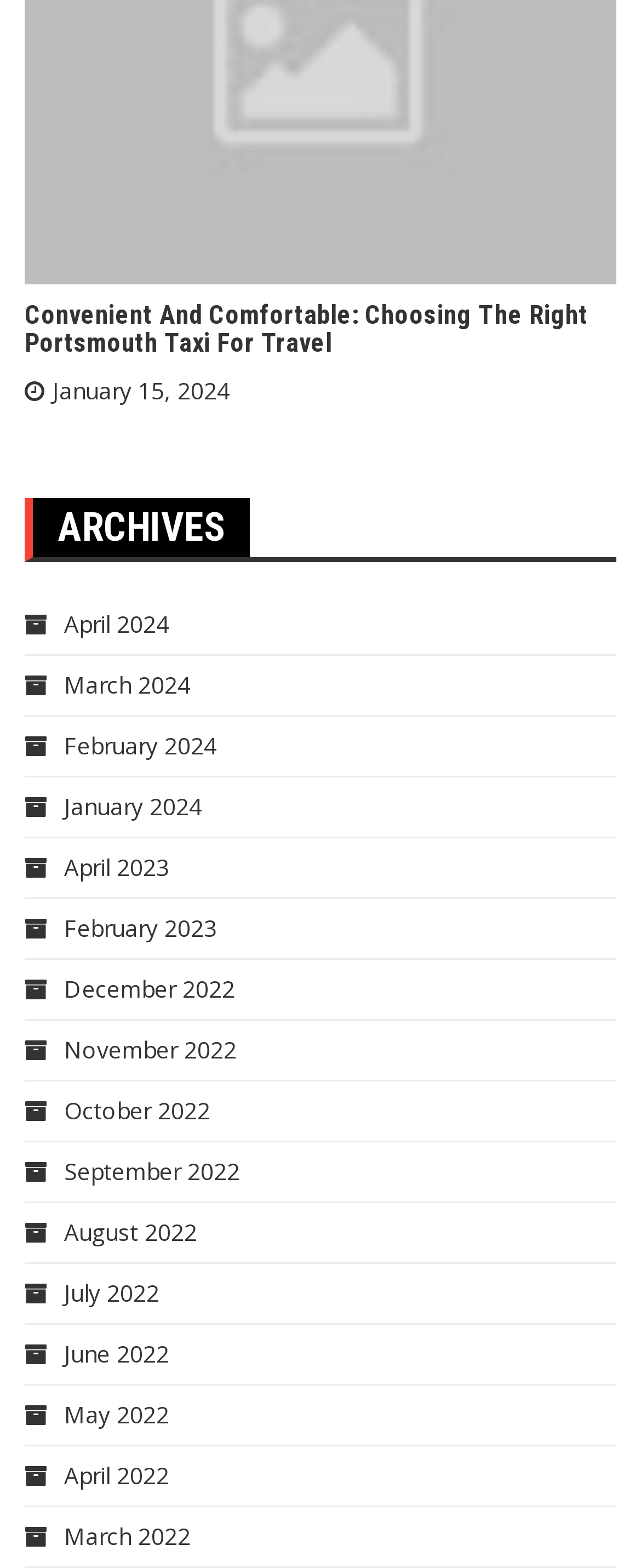Identify the bounding box coordinates of the clickable section necessary to follow the following instruction: "click the article title". The coordinates should be presented as four float numbers from 0 to 1, i.e., [left, top, right, bottom].

[0.038, 0.19, 0.918, 0.229]